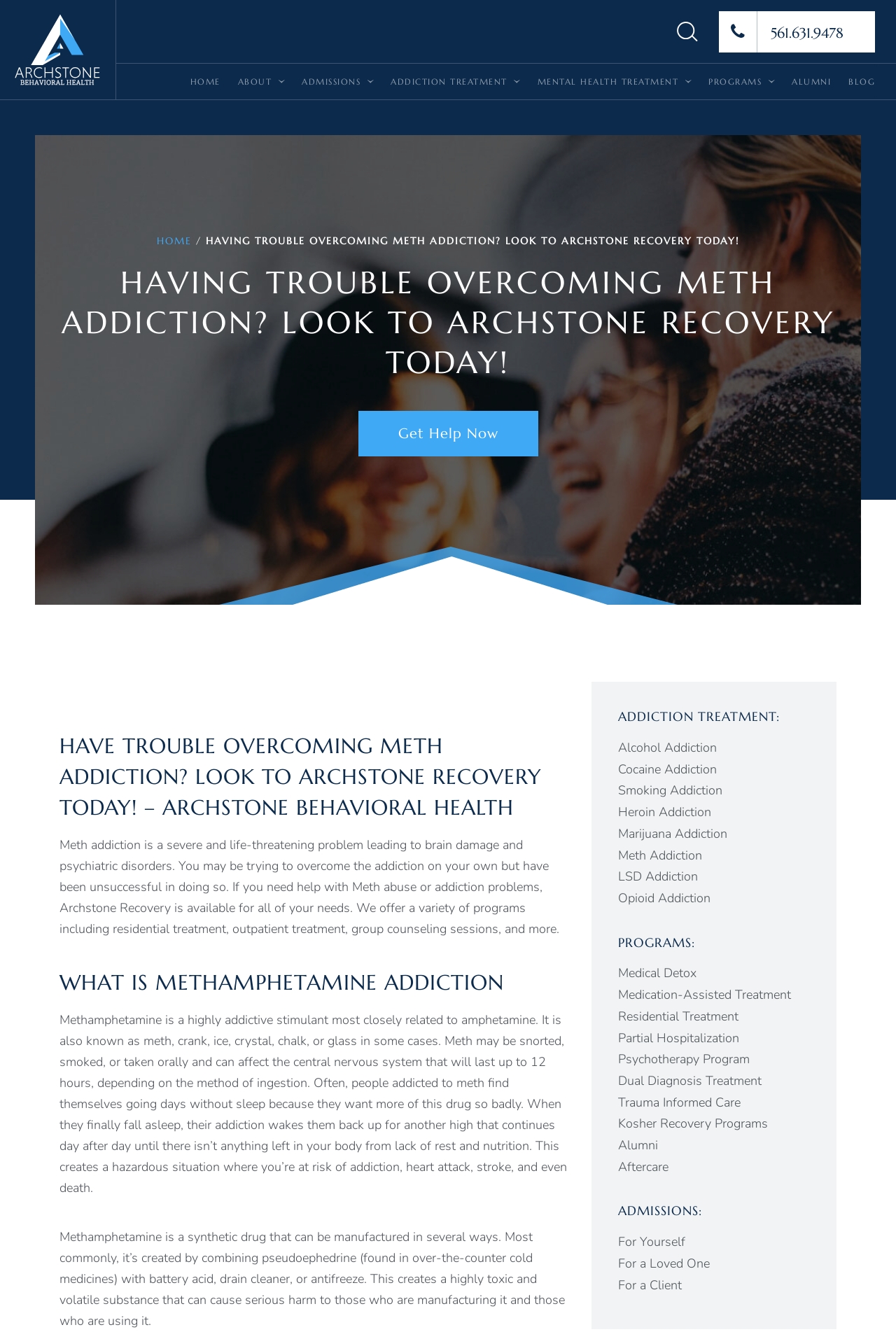Utilize the information from the image to answer the question in detail:
What is the name of the organization?

I found the name of the organization by looking at the logo and text at the top of the webpage, which says 'Archstone Behavioral Health'.